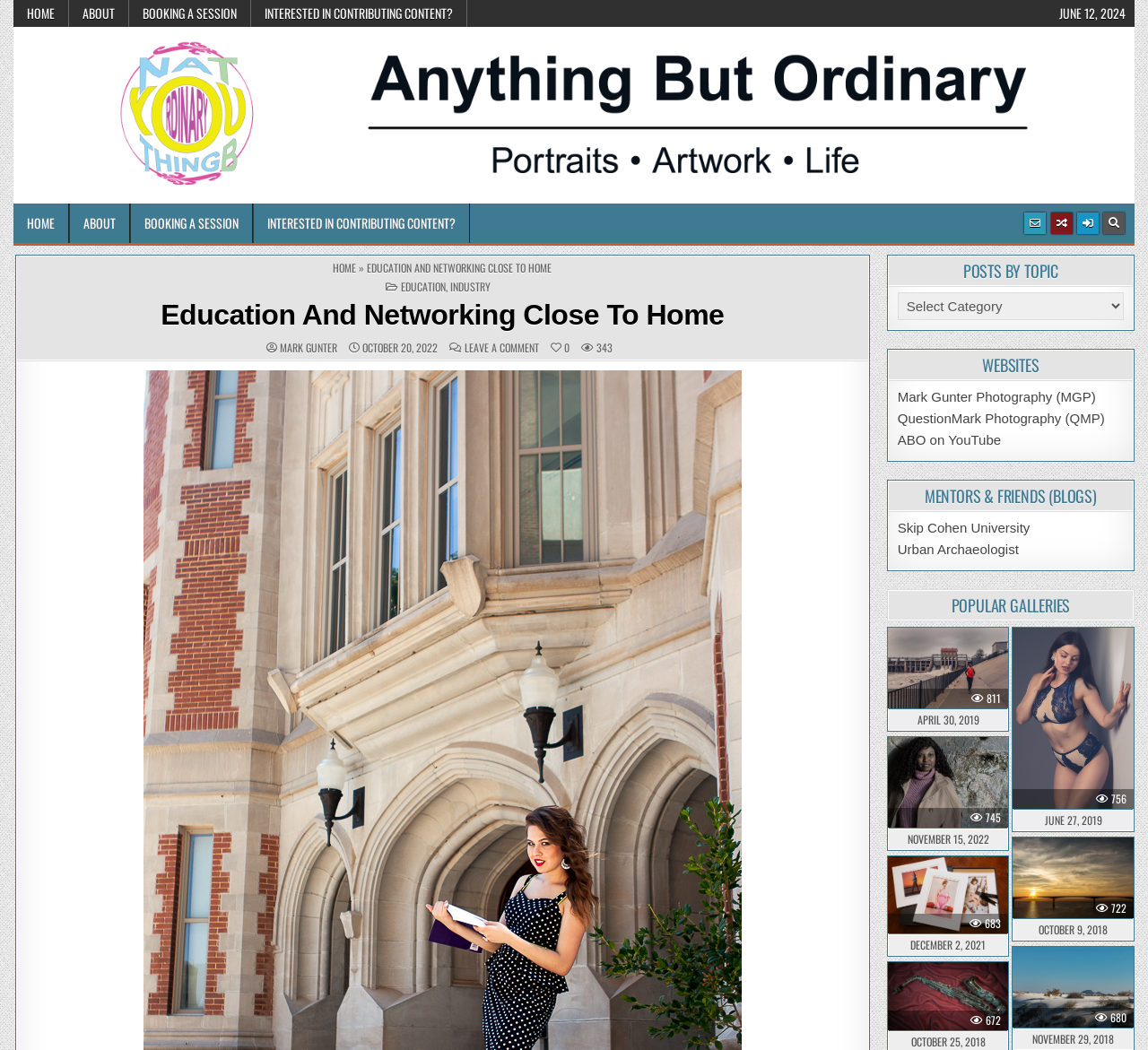Produce an elaborate caption capturing the essence of the webpage.

The webpage is about education and networking, with a focus on personal growth and development. At the top, there is a navigation menu with links to "HOME", "ABOUT", "BOOKING A SESSION", and "INTERESTED IN CONTRIBUTING CONTENT?". Below this, there is a prominent heading that reads "Education And Networking Close To Home" with a subheading that says "Portraits • Artwork • Life".

The main content of the page is divided into several sections. The first section appears to be a blog post or article, with a title "Education And Networking Close To Home" and a meta description that reads "In my experience, the best instructors and educators are those who teach you to think for yourself. You don't get answers. You get questions." The article is attributed to an author named Mark Gunter and has a published date of October 20, 2022.

To the right of the article, there are several links and buttons, including an "Email Us" button, a "Random Article" button, a "Login/Register" button, and a "Search" button. Below this, there is a section titled "POSTS BY TOPIC" with a dropdown menu, followed by sections titled "WEBSITES", "MENTORS & FRIENDS (BLOGS)", and "POPULAR GALLERIES".

The "POPULAR GALLERIES" section features a series of image links, each with a title and a view count. The images are arranged in a grid-like pattern and appear to be related to photography and art. Each image has a corresponding link and a view count, ranging from 672 to 811 views.

Overall, the webpage has a clean and organized layout, with a focus on education, personal growth, and creative expression.